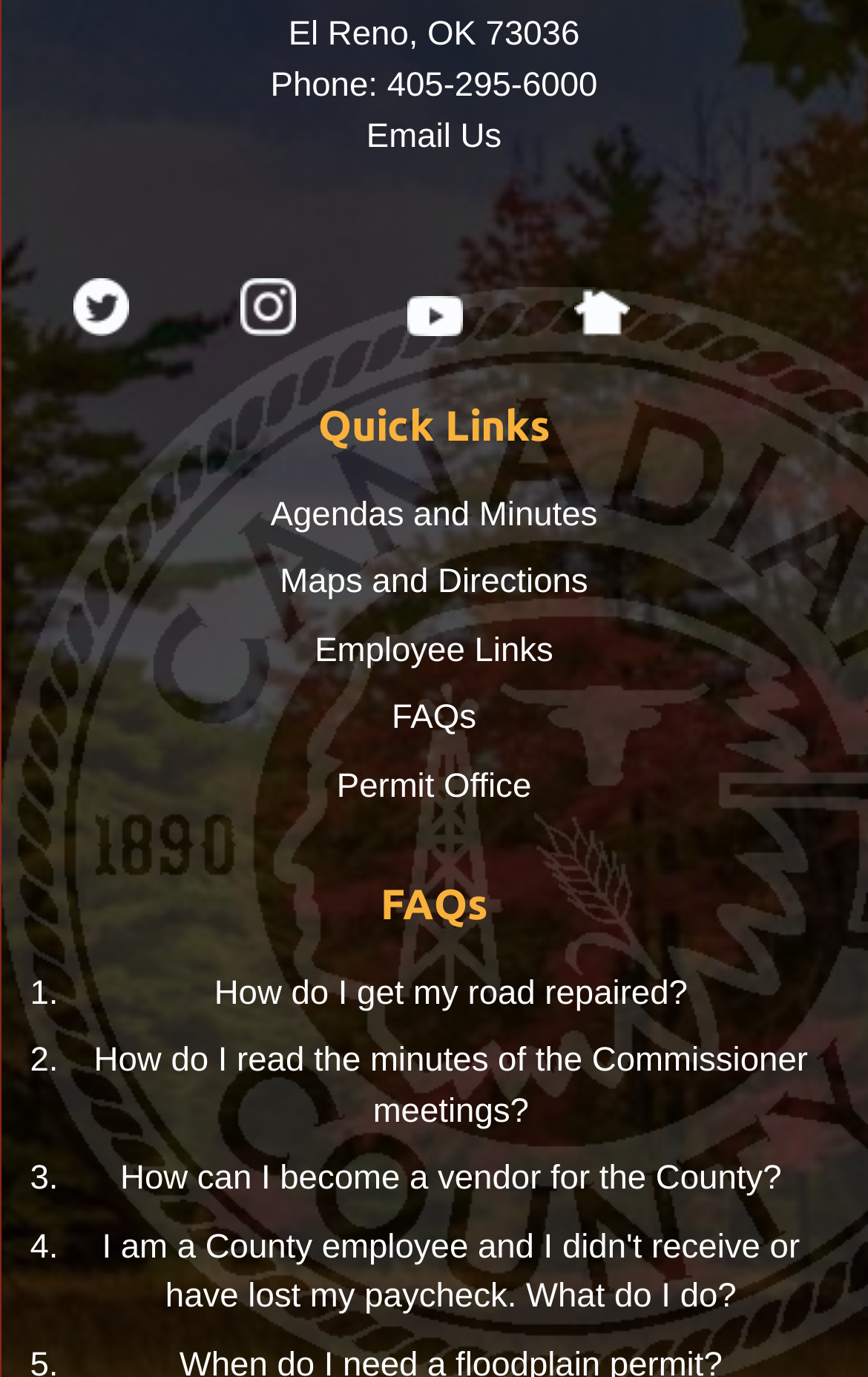What is the topic of the third FAQ?
Provide a detailed and extensive answer to the question.

The third FAQ is listed under the 'FAQs' heading, and it asks 'How can I become a vendor for the County?'. This FAQ provides a link to the answer, which is not provided on the current webpage.